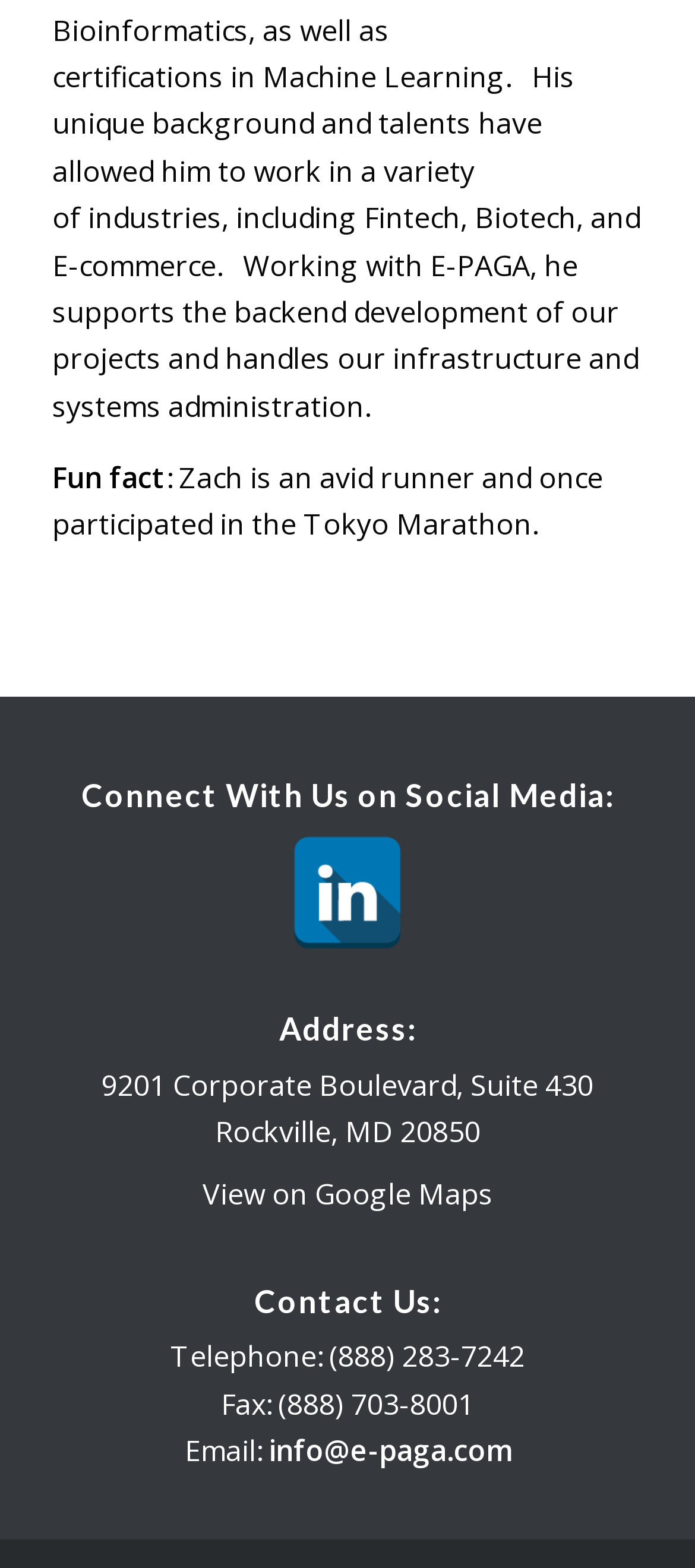What is the phone number for contacting the company?
Please provide a single word or phrase as your answer based on the image.

(888) 283-7242